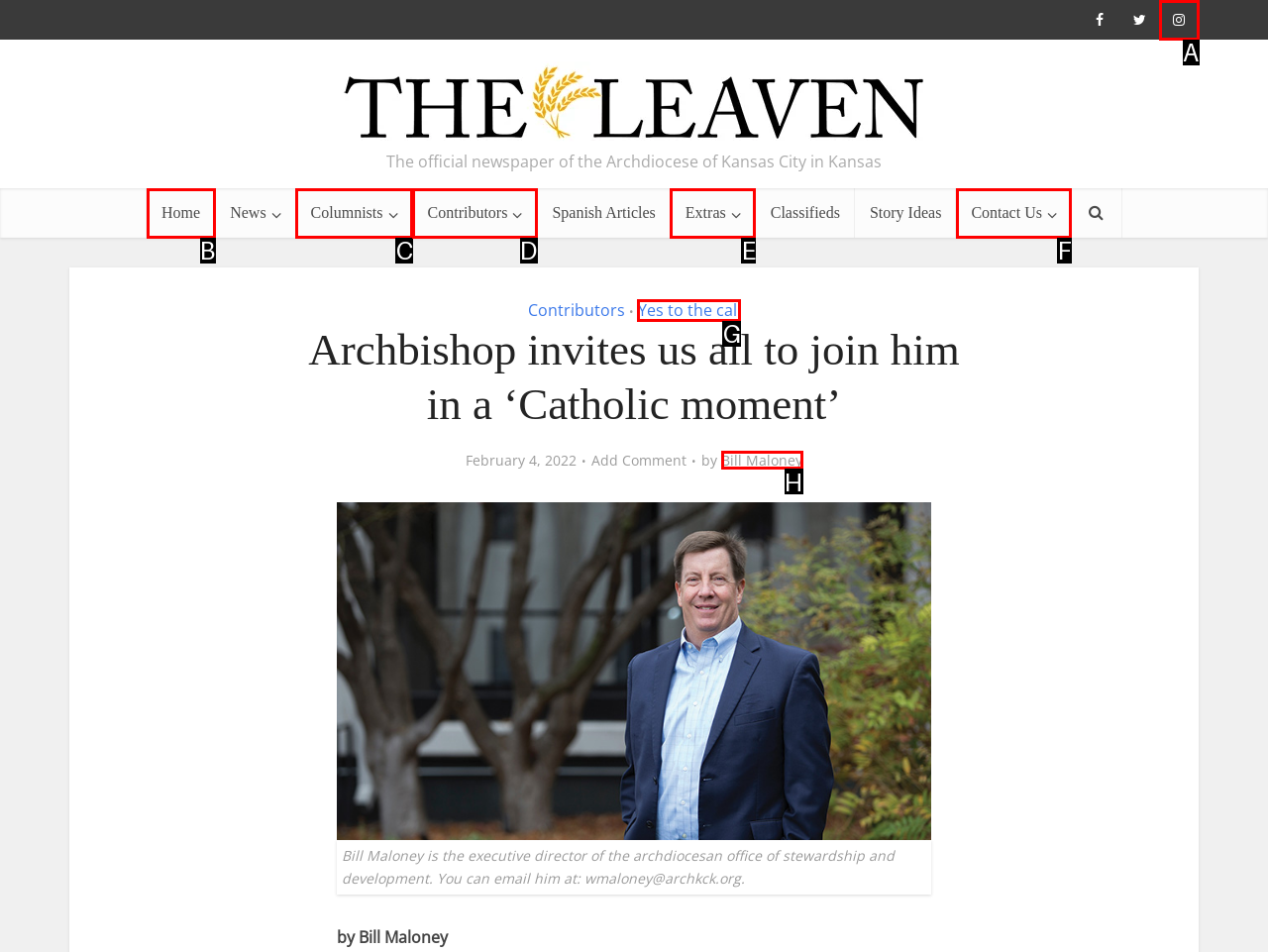Tell me the letter of the UI element I should click to accomplish the task: Contact Us based on the choices provided in the screenshot.

F